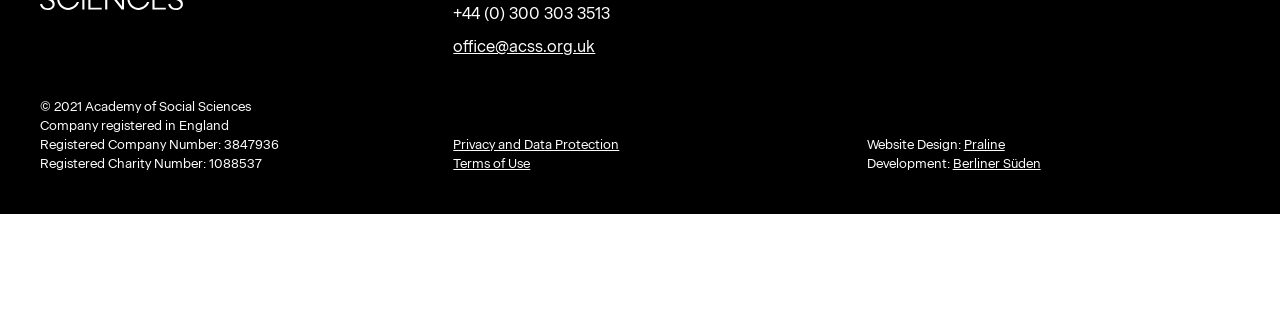Please answer the following question using a single word or phrase: 
What is the phone number of the Academy of Social Sciences?

+44 (0) 300 303 3513